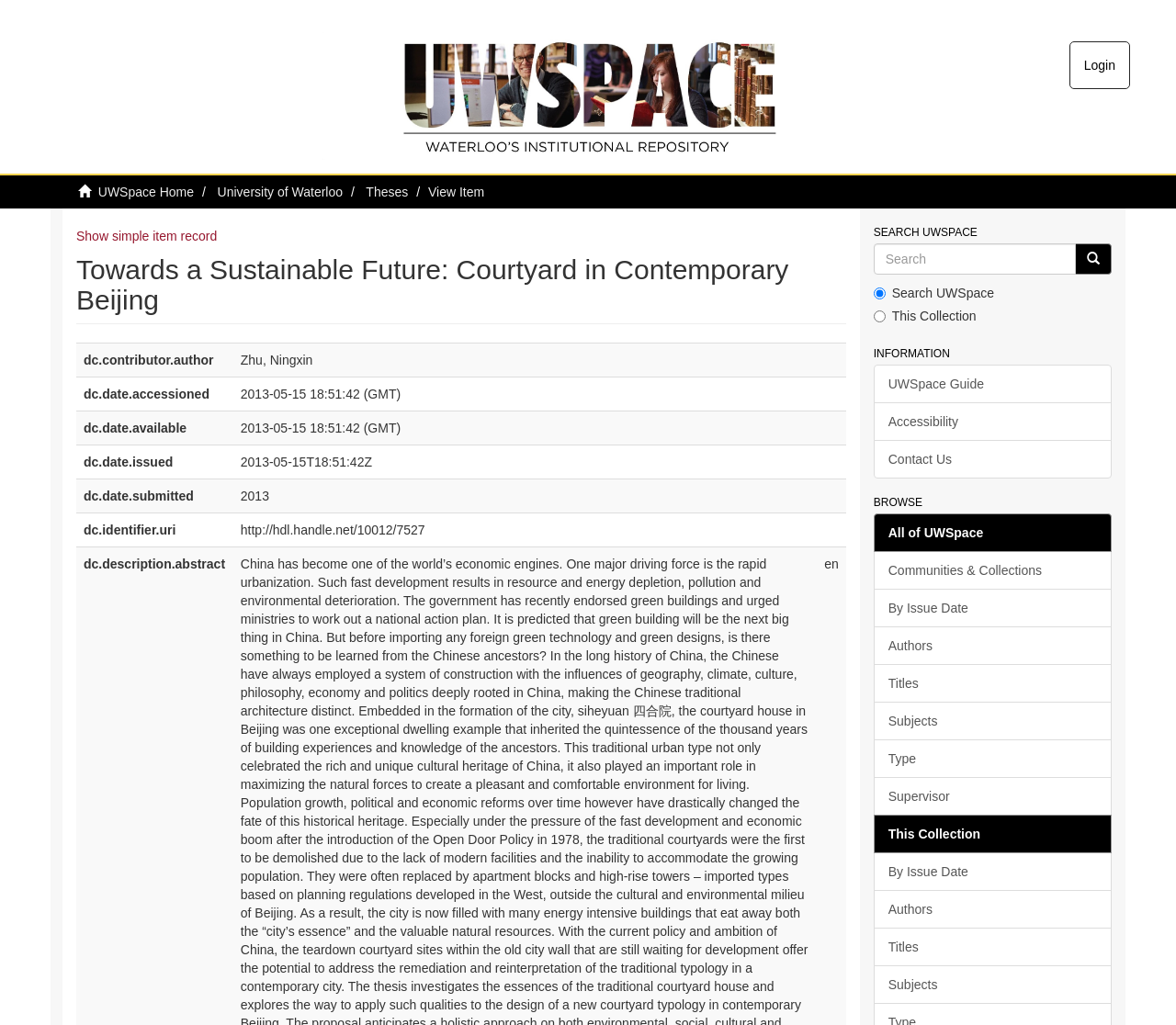Specify the bounding box coordinates of the area to click in order to follow the given instruction: "Search UWSpace."

[0.743, 0.237, 0.915, 0.268]